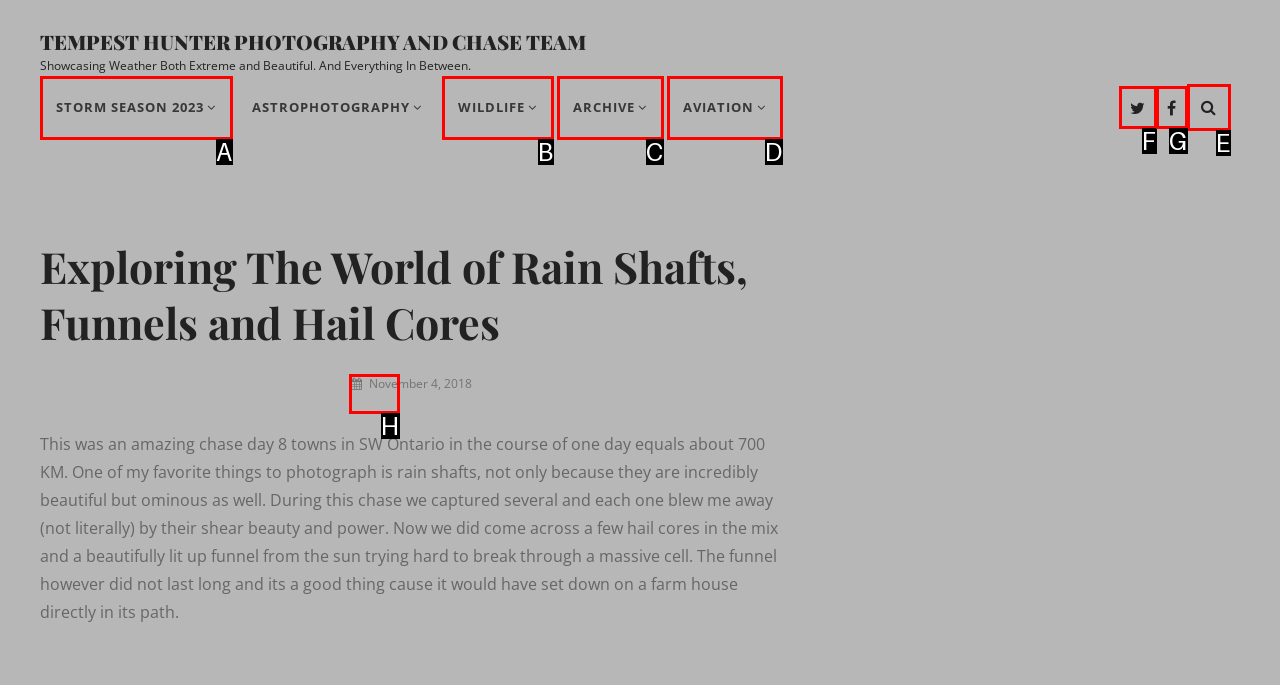Select the letter associated with the UI element you need to click to perform the following action: Visit Maryann's page
Reply with the correct letter from the options provided.

H